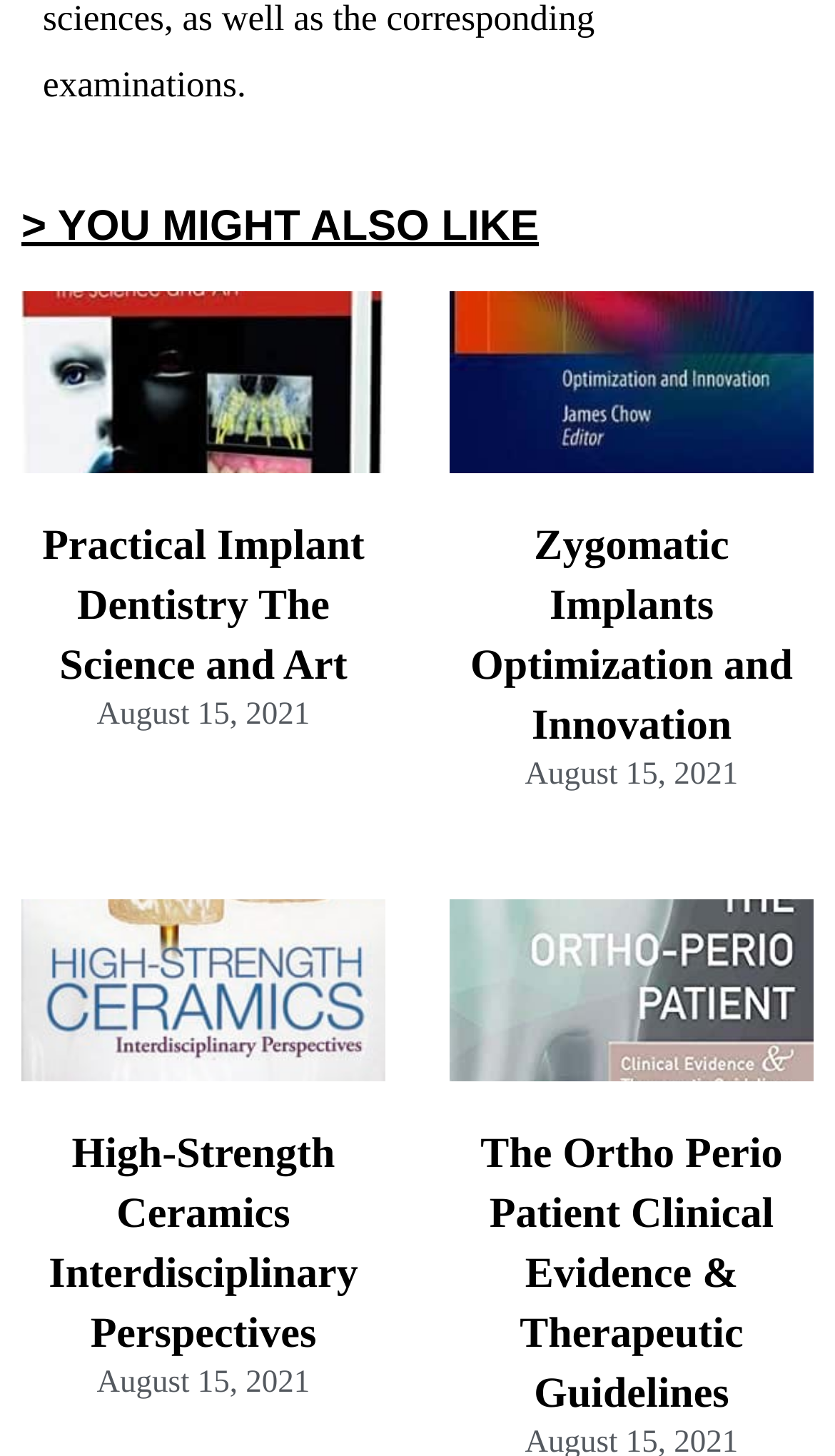What is the title of the last article?
Provide a detailed answer to the question using information from the image.

The last article is identified by its heading element, which contains the text 'The Ortho Perio Patient Clinical Evidence & Therapeutic Guidelines'. This text is also linked, indicating that it is a clickable title.